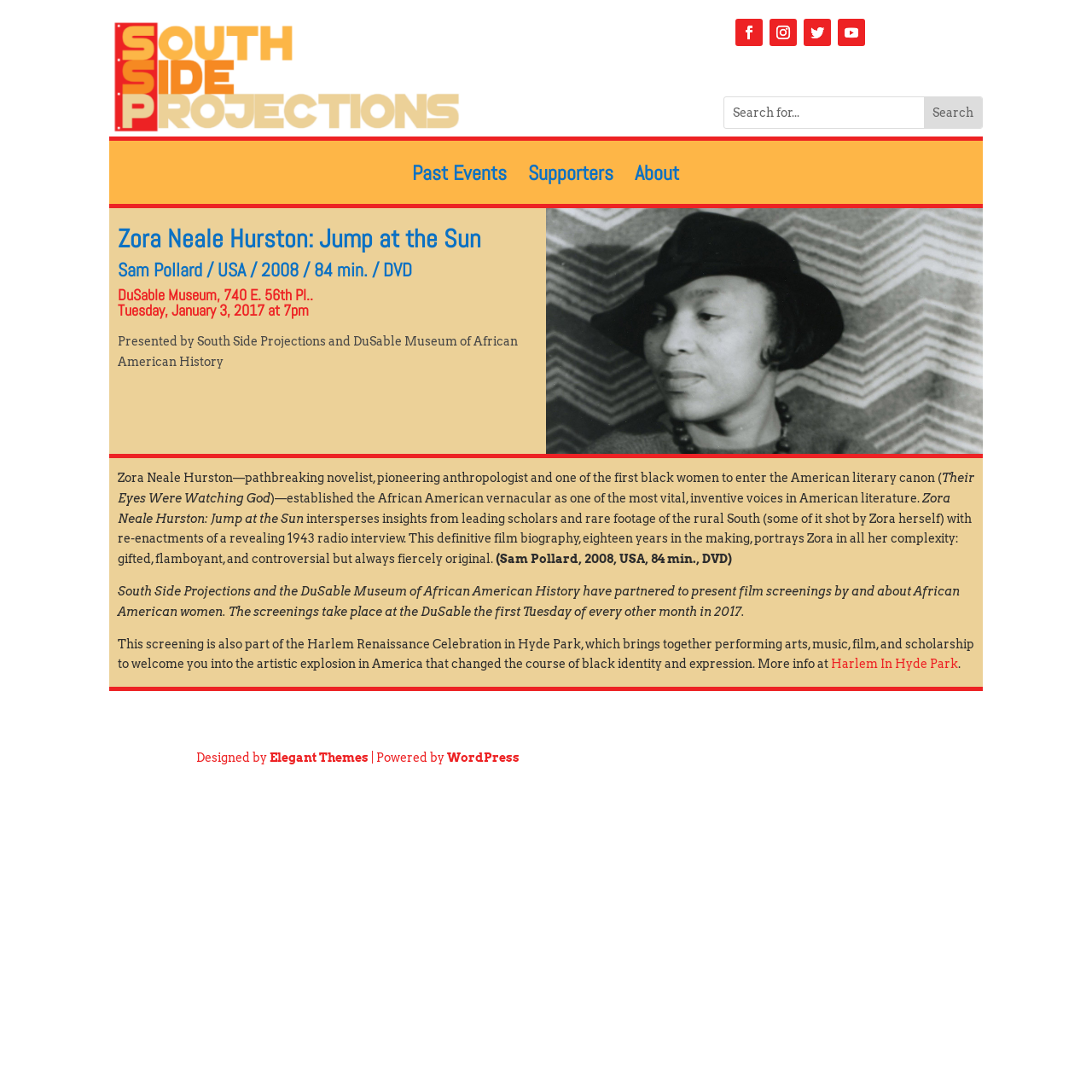Please locate and generate the primary heading on this webpage.

Zora Neale Hurston: Jump at the Sun